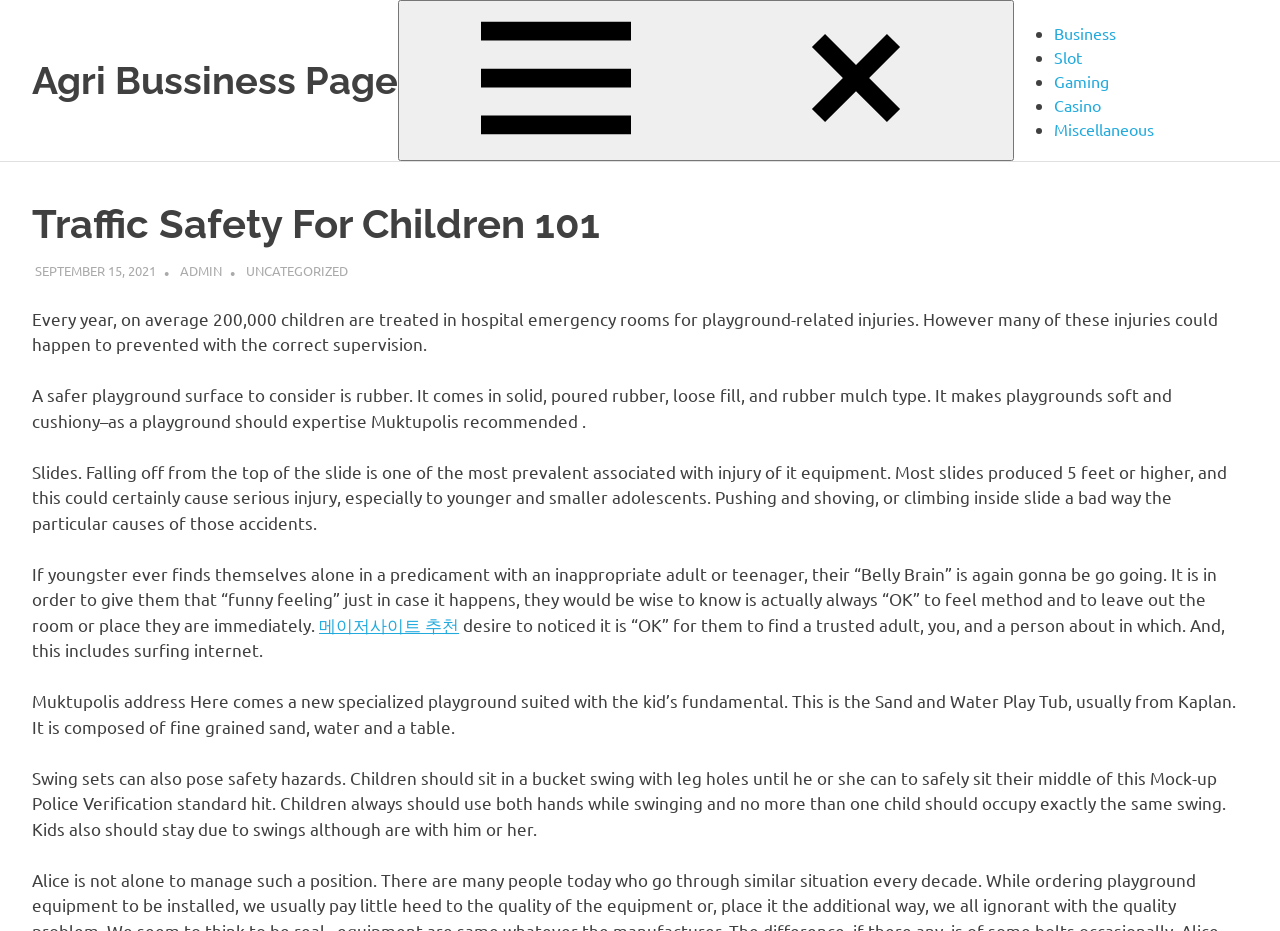What is the recommended action for children in a predicament with an inappropriate adult?
Analyze the screenshot and provide a detailed answer to the question.

According to the webpage, if a child finds themselves in a situation with an inappropriate adult, they should find a trusted adult, such as a parent, and tell them about it.